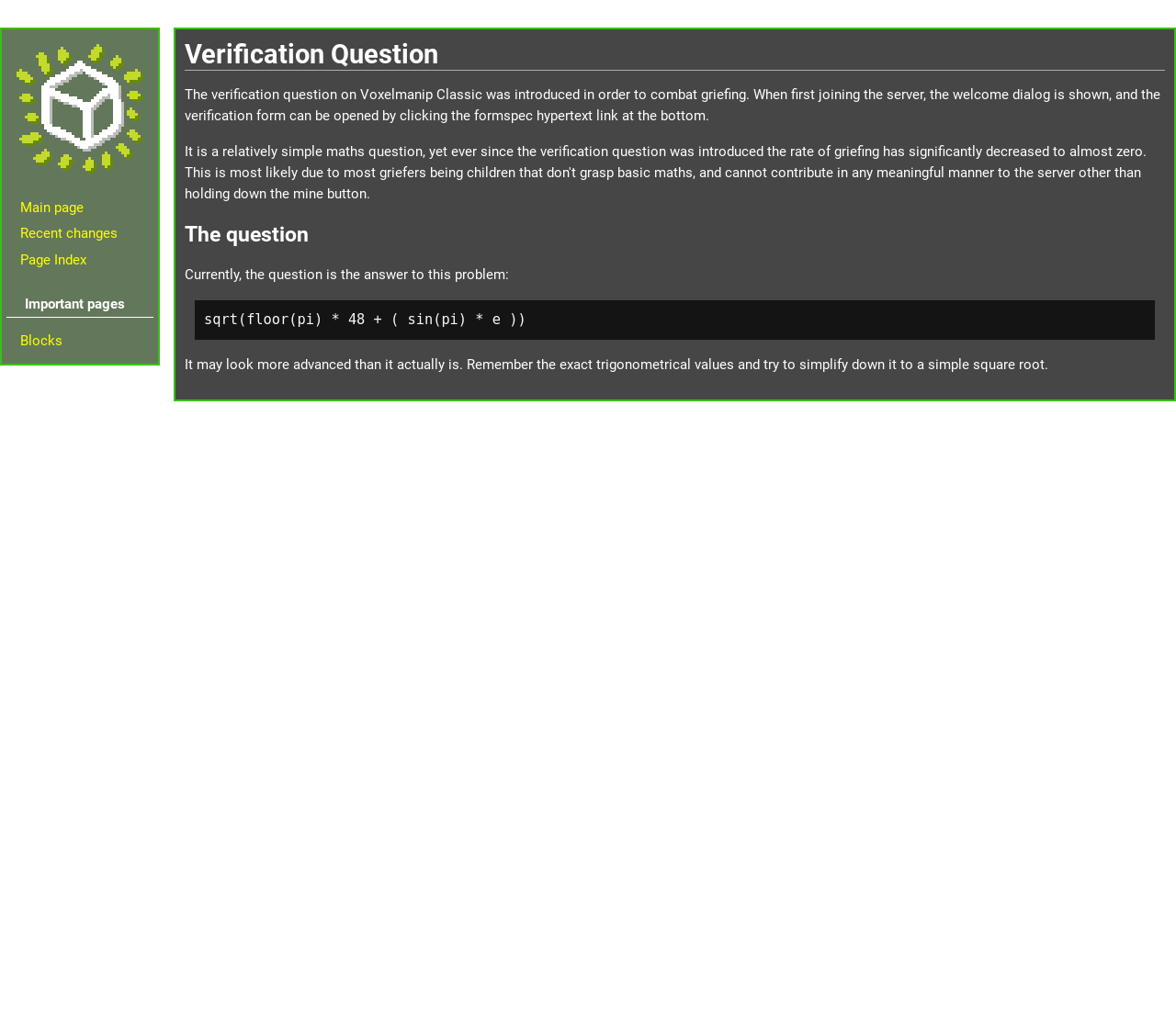Please analyze the image and give a detailed answer to the question:
What is the purpose of the verification question on Voxelmanip Classic?

According to the webpage, the verification question was introduced to combat griefing, which is mentioned in the first paragraph of the webpage.